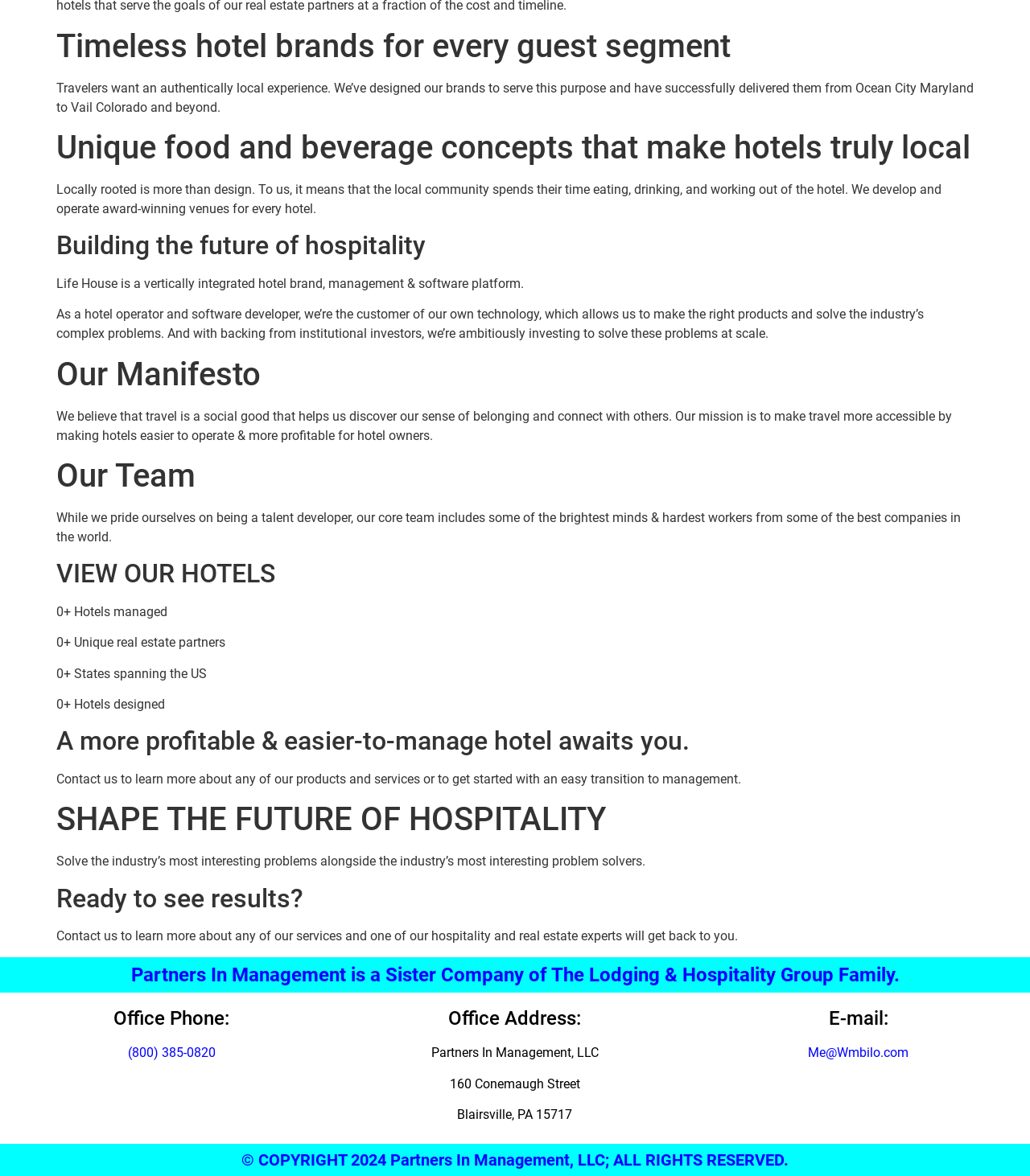What is the phone number of the office?
Observe the image and answer the question with a one-word or short phrase response.

(800) 385-0820